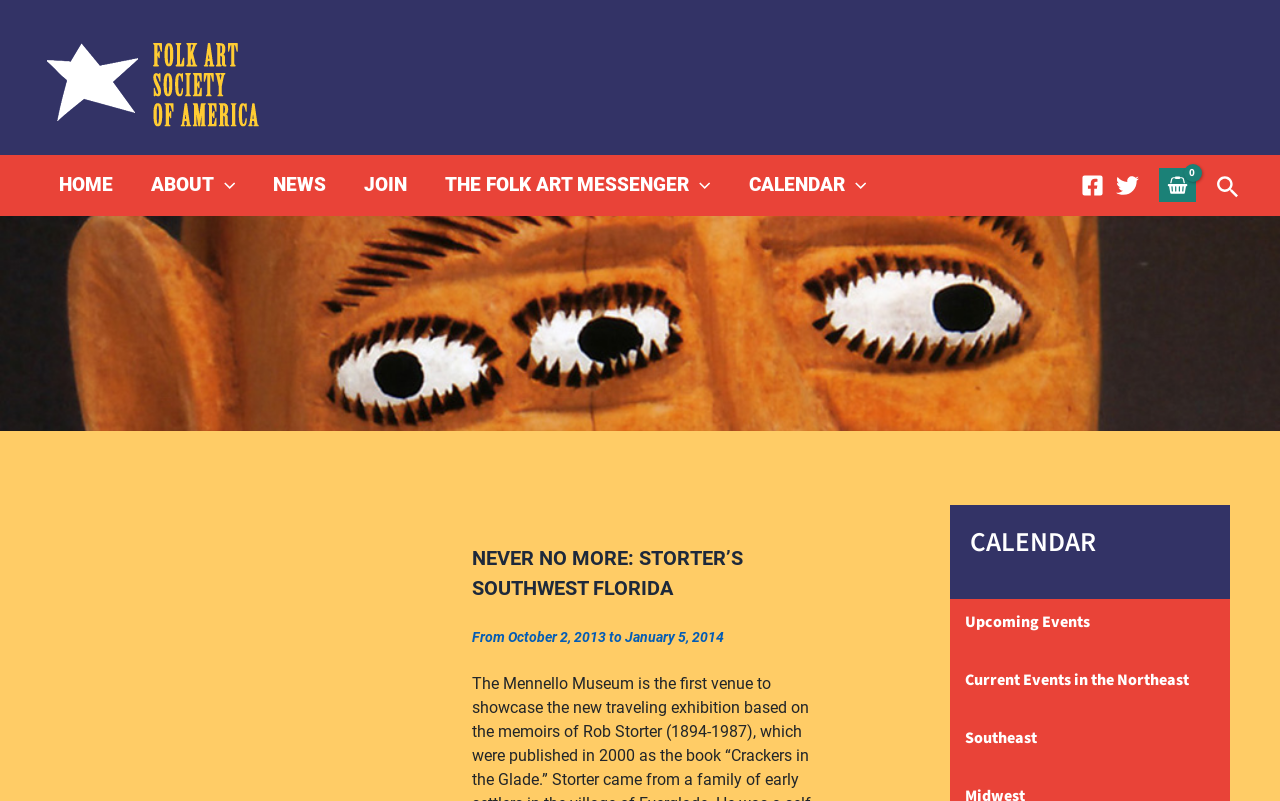Locate the bounding box coordinates of the clickable region to complete the following instruction: "Click on the HOME link."

[0.031, 0.194, 0.103, 0.268]